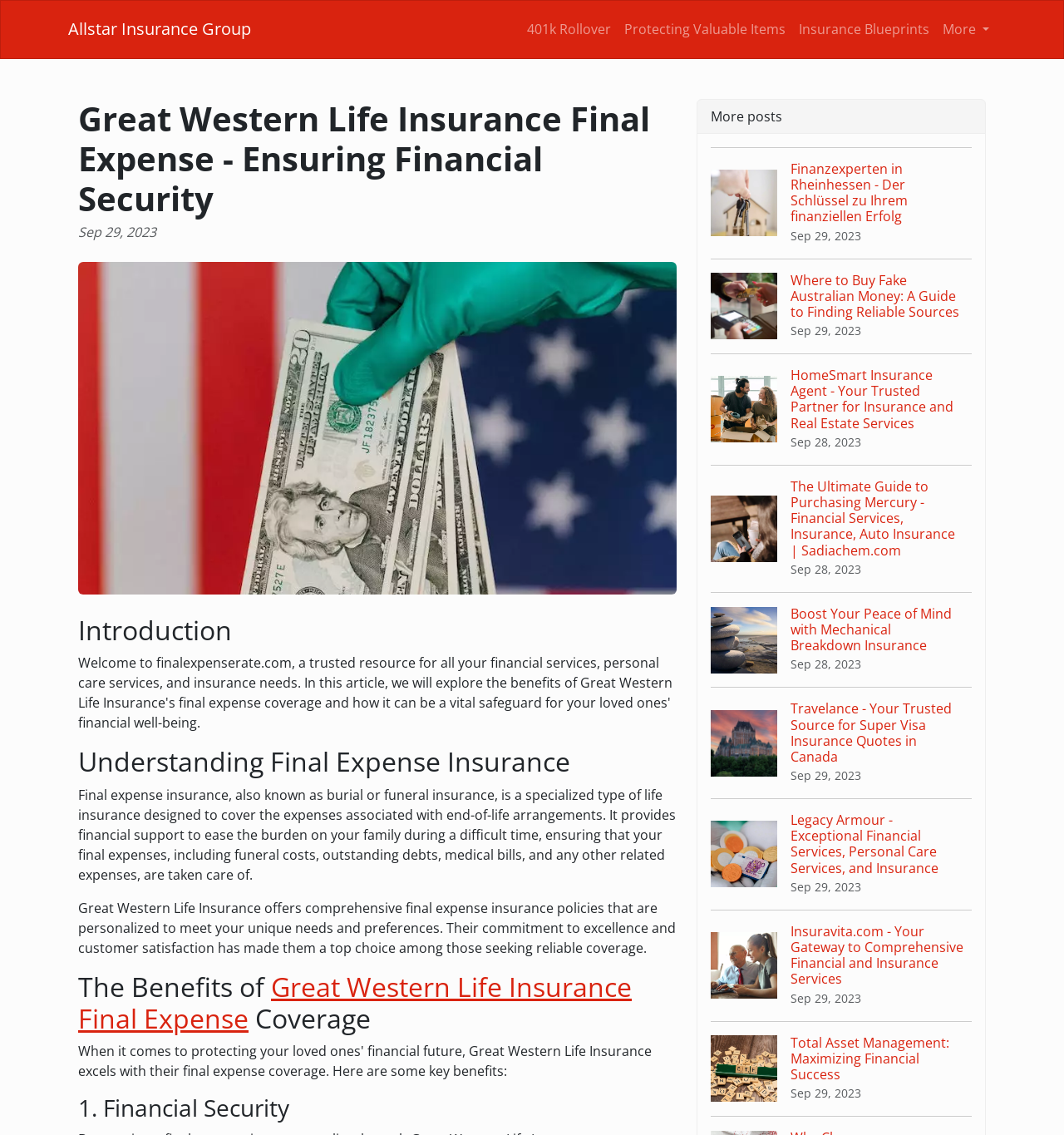For the given element description More..., determine the bounding box coordinates of the UI element. The coordinates should follow the format (top-left x, top-left y, bottom-right x, bottom-right y) and be within the range of 0 to 1.

None